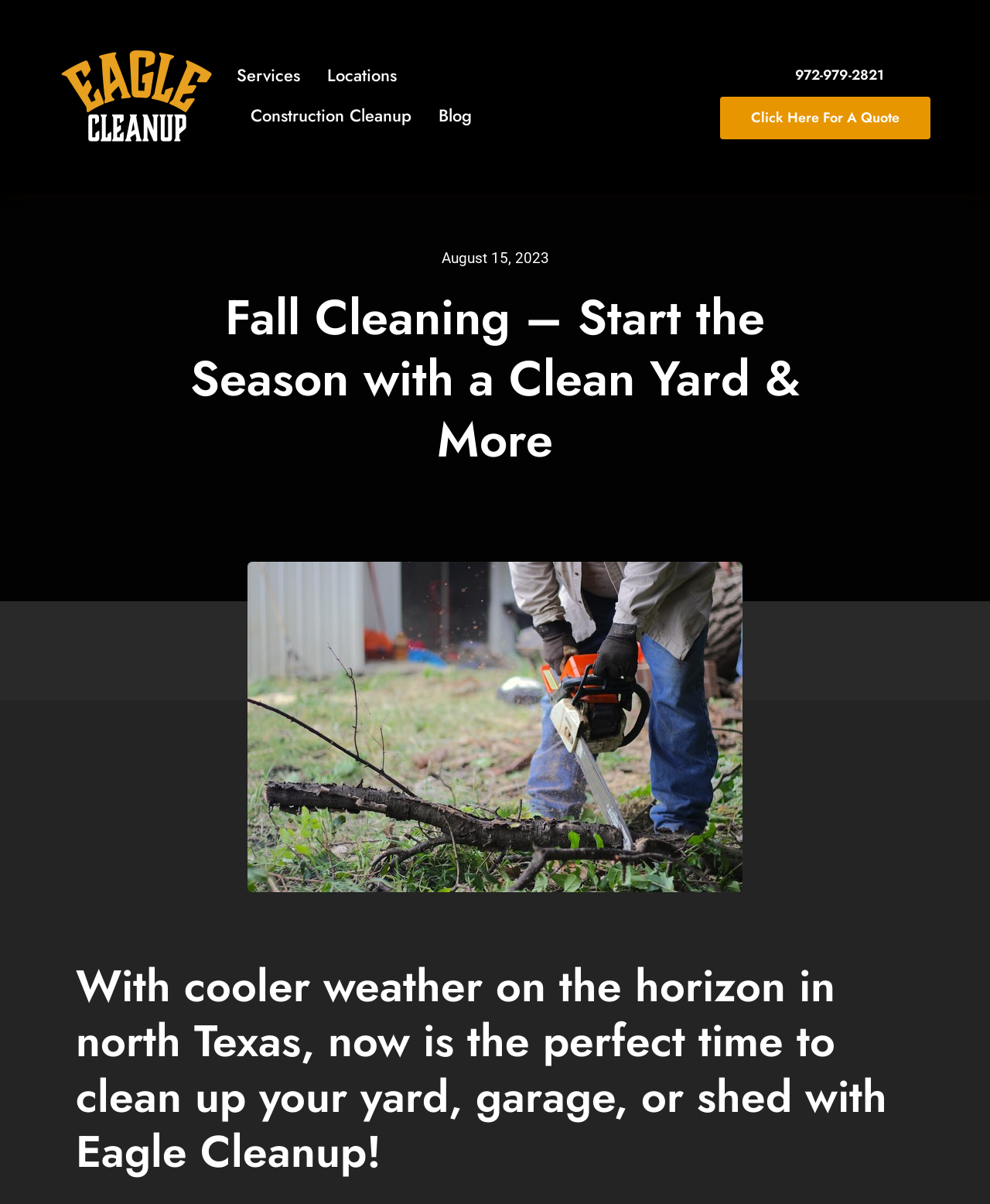Kindly determine the bounding box coordinates for the area that needs to be clicked to execute this instruction: "Call the phone number for inquiry".

[0.762, 0.045, 0.924, 0.08]